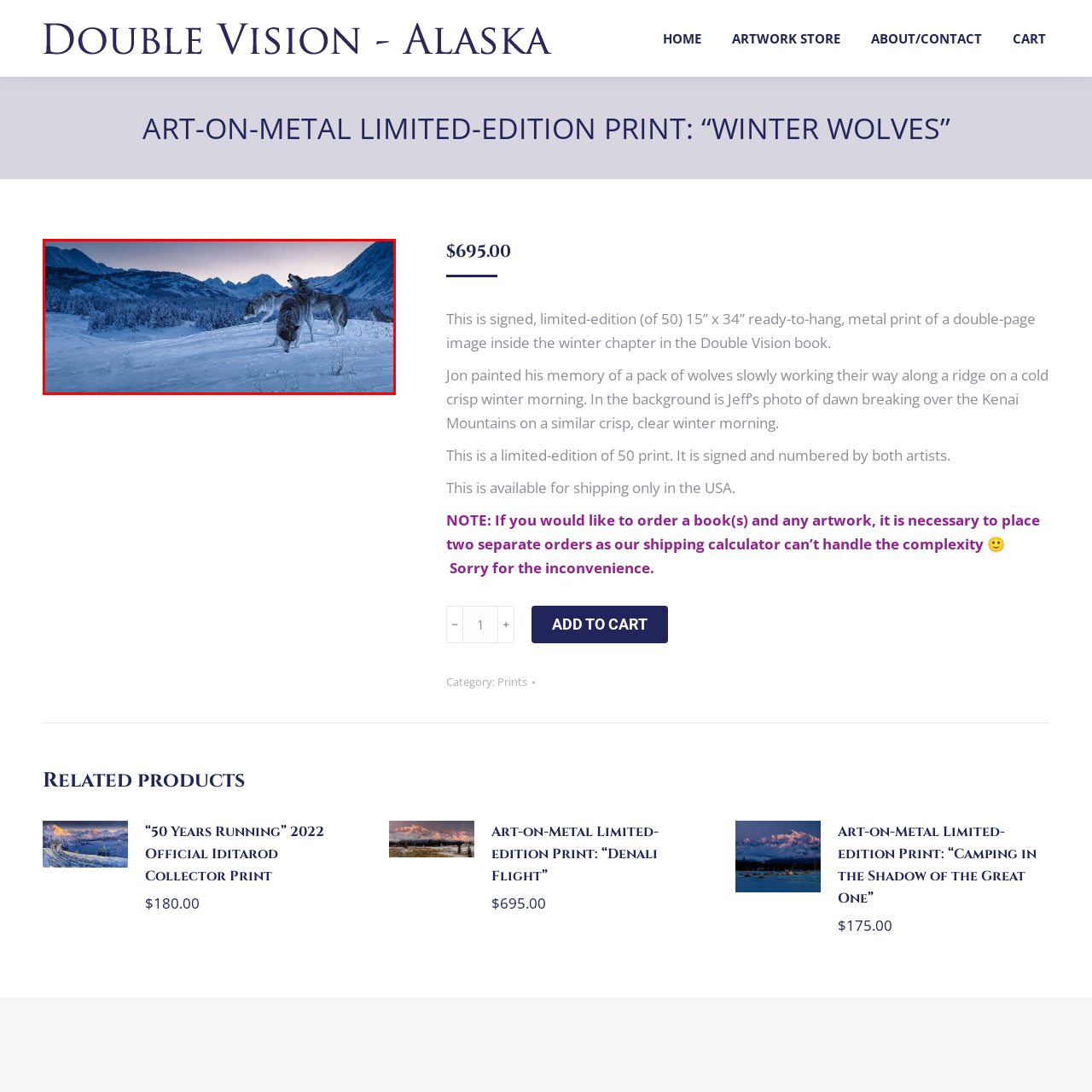Focus on the image encased in the red box and respond to the question with a single word or phrase:
How many copies of the print are available?

50